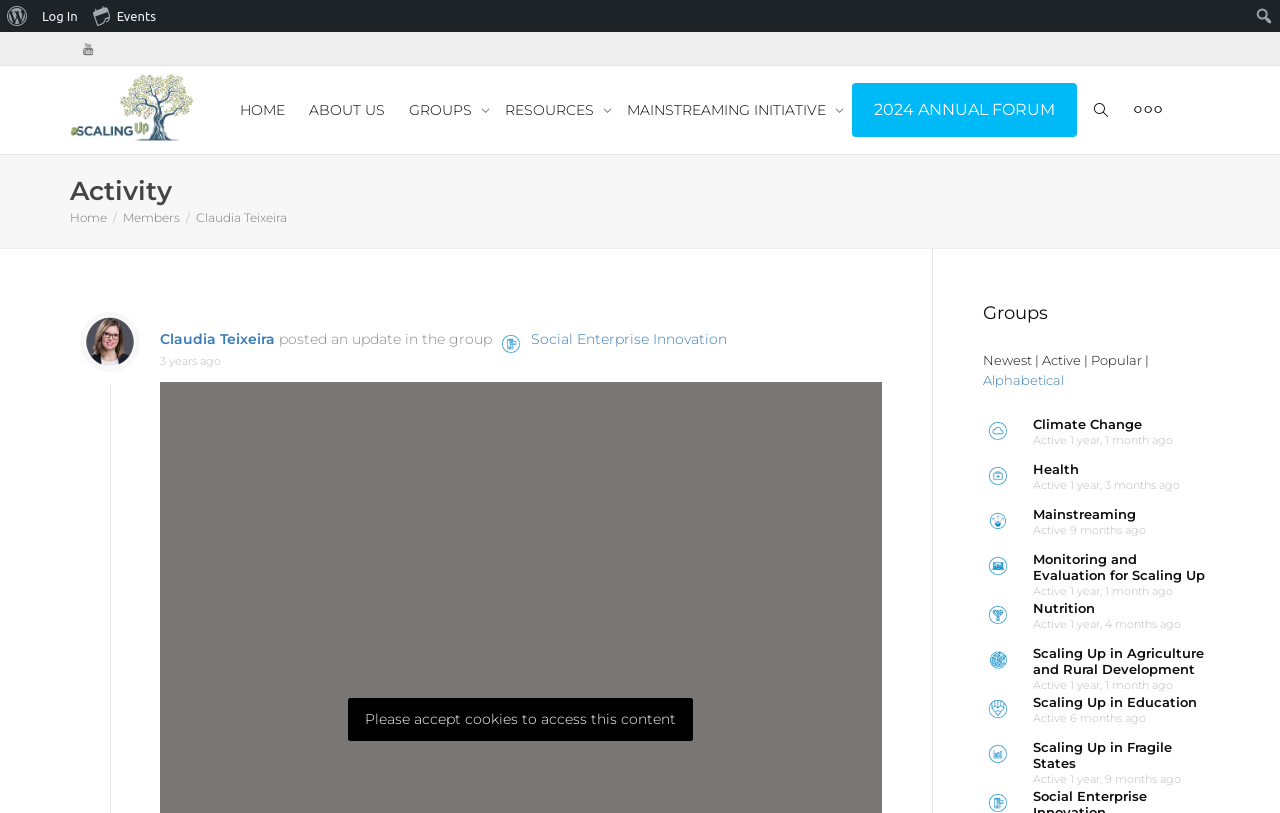Answer the following query with a single word or phrase:
What is the name of the group that Claudia Teixeira posted an update in?

Social Enterprise Innovation